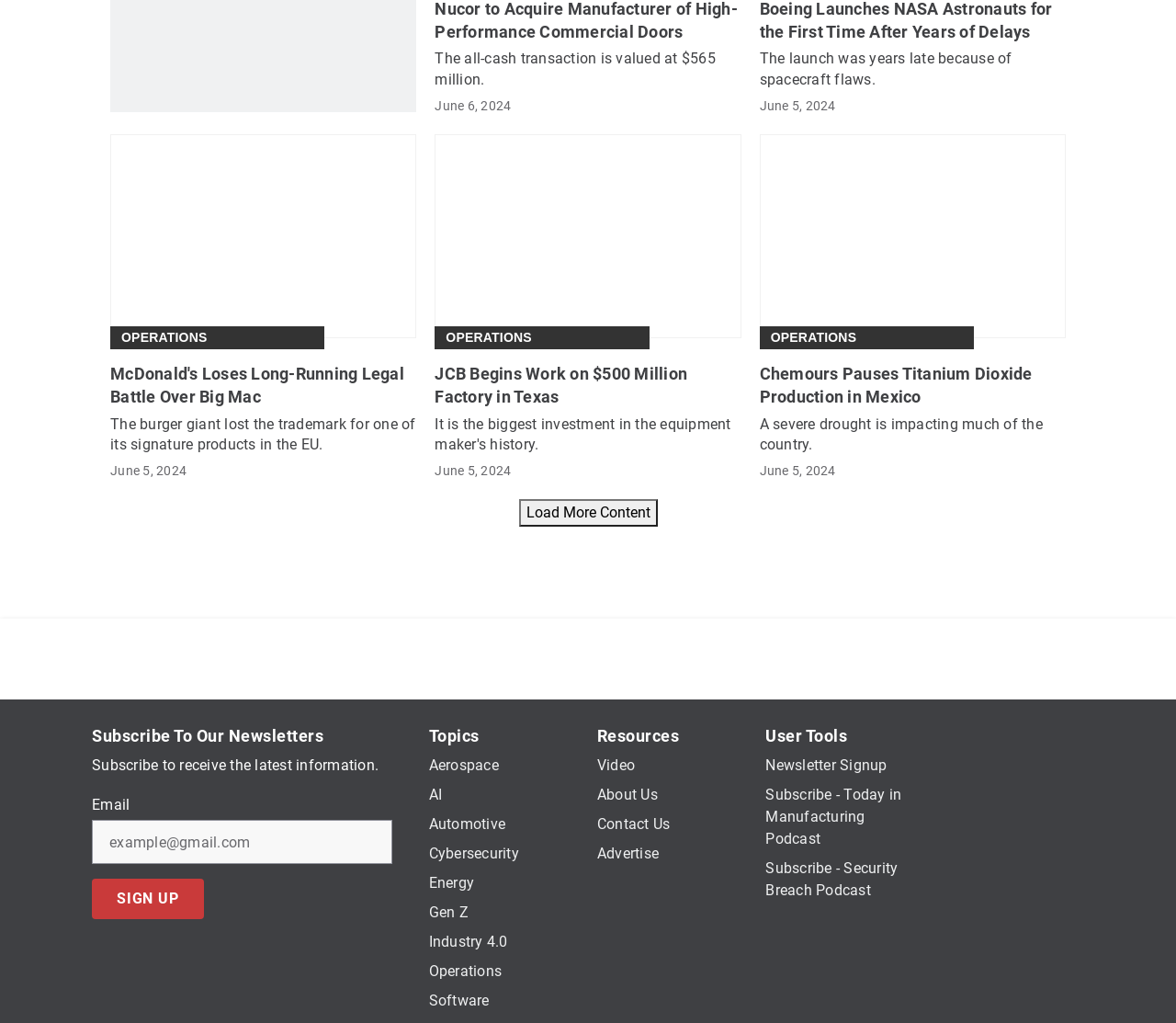Please provide the bounding box coordinates in the format (top-left x, top-left y, bottom-right x, bottom-right y). Remember, all values are floating point numbers between 0 and 1. What is the bounding box coordinate of the region described as: Load More Content

[0.441, 0.488, 0.559, 0.515]